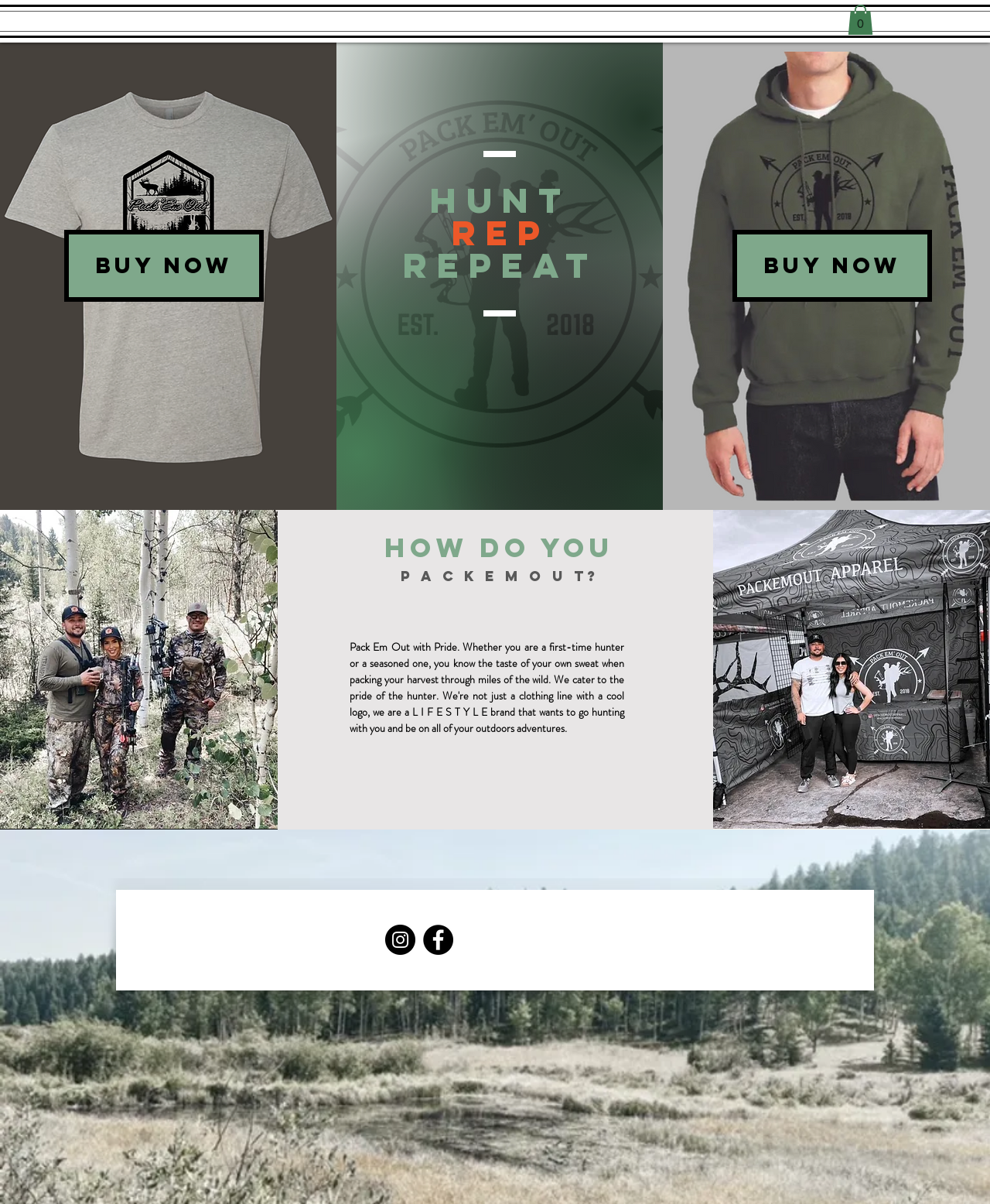What is the purpose of the textbox? Based on the image, give a response in one word or a short phrase.

Enter email